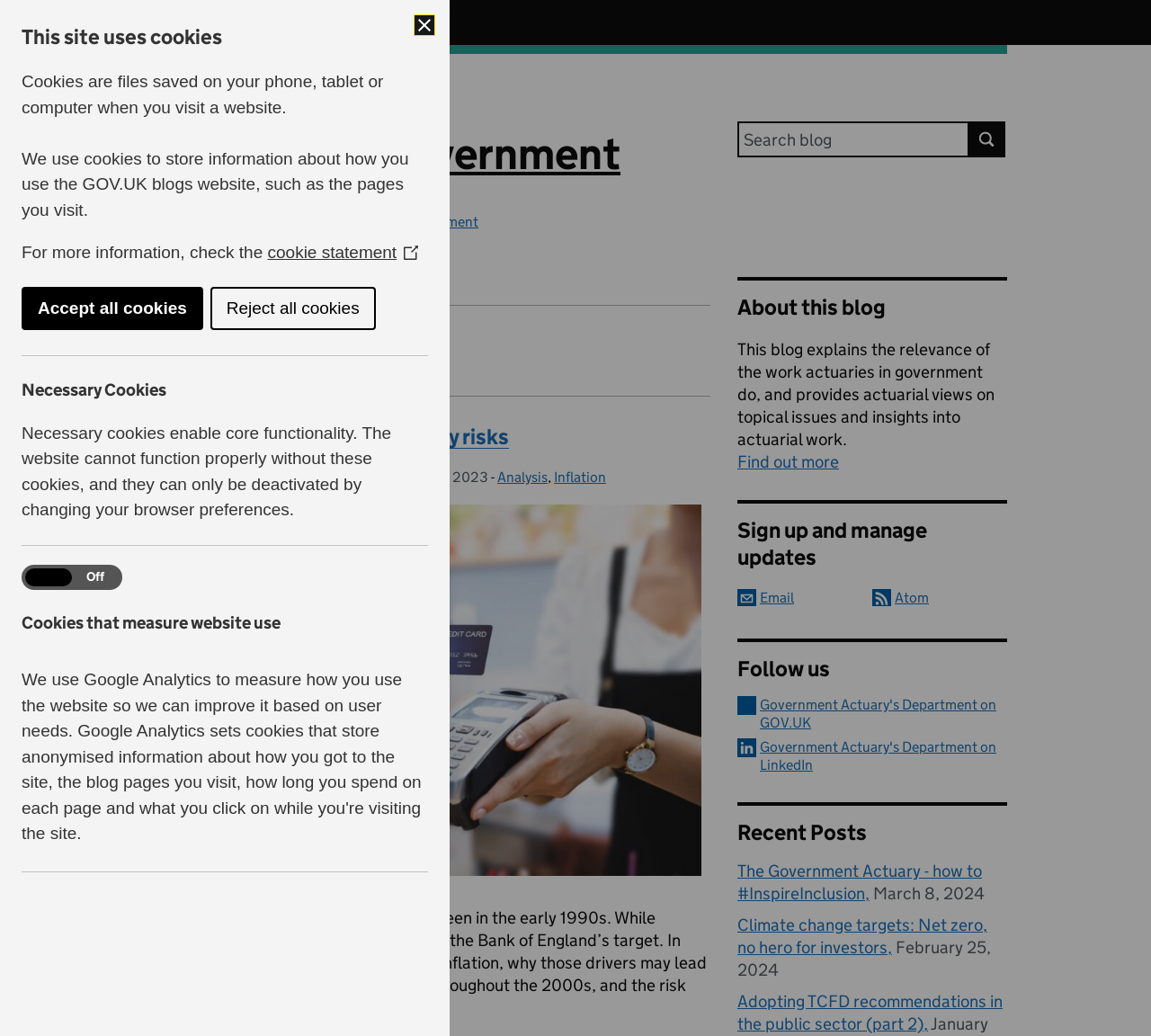Provide a brief response to the question using a single word or phrase: 
What is the name of the blog?

Actuaries in government